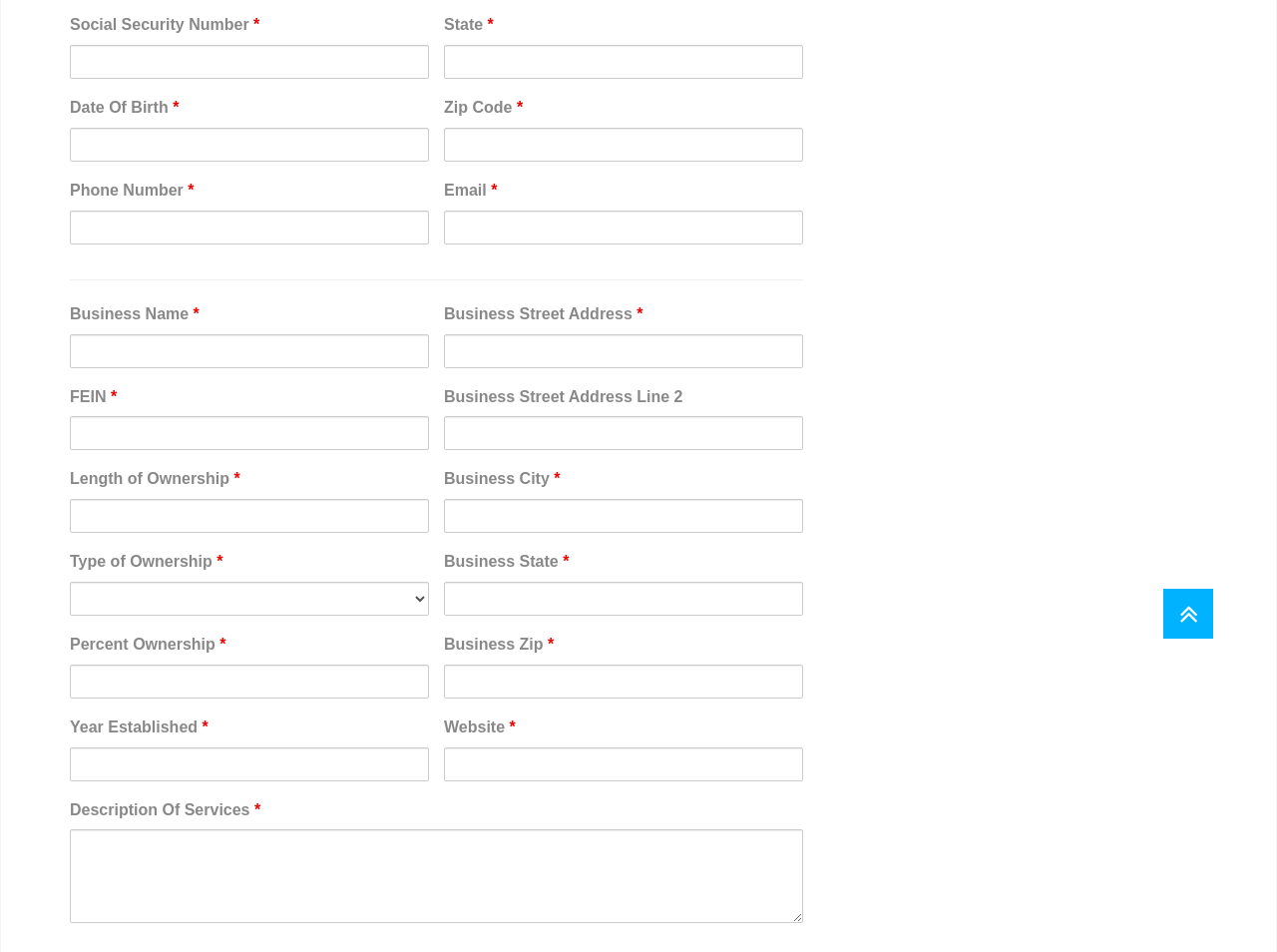Using the description: "LLC Sole Proprietor Corp", determine the UI element's bounding box coordinates. Ensure the coordinates are in the format of four float numbers between 0 and 1, i.e., [left, top, right, bottom].

[0.055, 0.611, 0.336, 0.647]